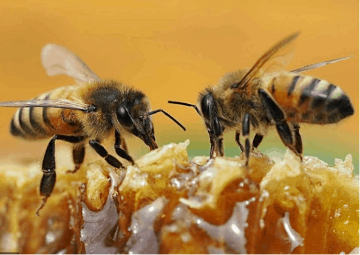Elaborate on all the features and components visible in the image.

This captivating image depicts two honey bees actively engaged in the process of foraging from a honeycomb. The bees, with their distinct fuzzy bodies and vibrant yellow and black stripes, illustrate the essential role they play in the ecosystem as pollinators. Surrounding them is a backdrop of warm, golden hues, evoking the richness of honey and the natural environment they thrive in. This image beautifully complements the theme of the event titled "Bee-Engaged: An Average Joe’s Guide to Honey Bees," emphasizing the importance of honey bees to our food supply and ecosystem, and drawing attention to crucial topics like pollination, gardening for bees, and sustainable practices. As part of a virtual presentation, attendees will gain insights into beekeeping basics and the vital contributions of these remarkable insects, fostering awareness and appreciation for their role in nature.